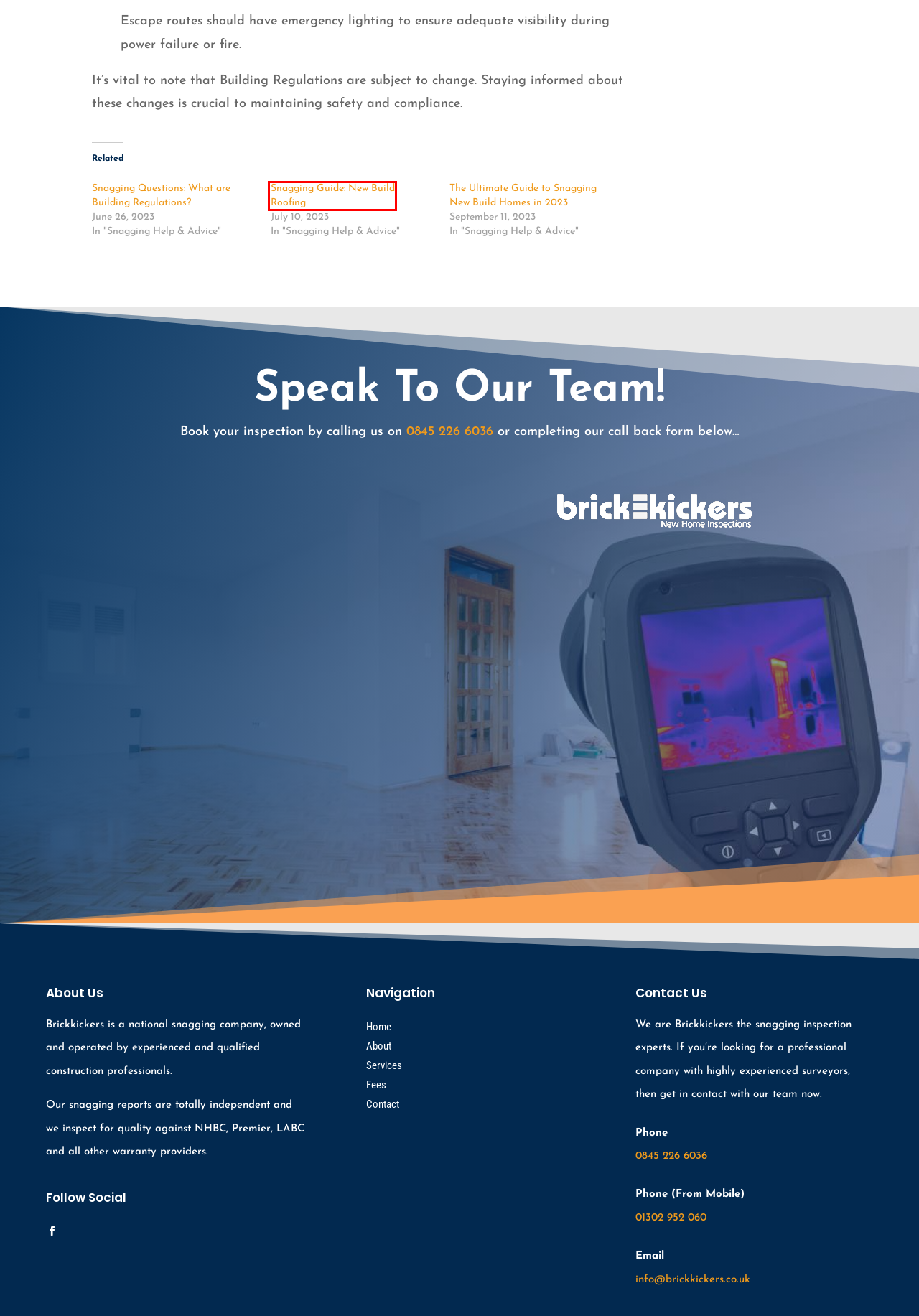You are presented with a screenshot of a webpage containing a red bounding box around a particular UI element. Select the best webpage description that matches the new webpage after clicking the element within the bounding box. Here are the candidates:
A. Contact - Brickkickers
B. The Ultimate Guide to Snagging New Build Homes in 2023 - Brickkickers
C. Snagging Questions: What are Building Regulations? - Brickkickers
D. January 2024 - Brickkickers
E. June 2023 - Brickkickers
F. Snagging Guide: New Build Roofing - Brickkickers
G. Snagging Help & Advice Archives - Brickkickers
H. Services - Brickkickers

F